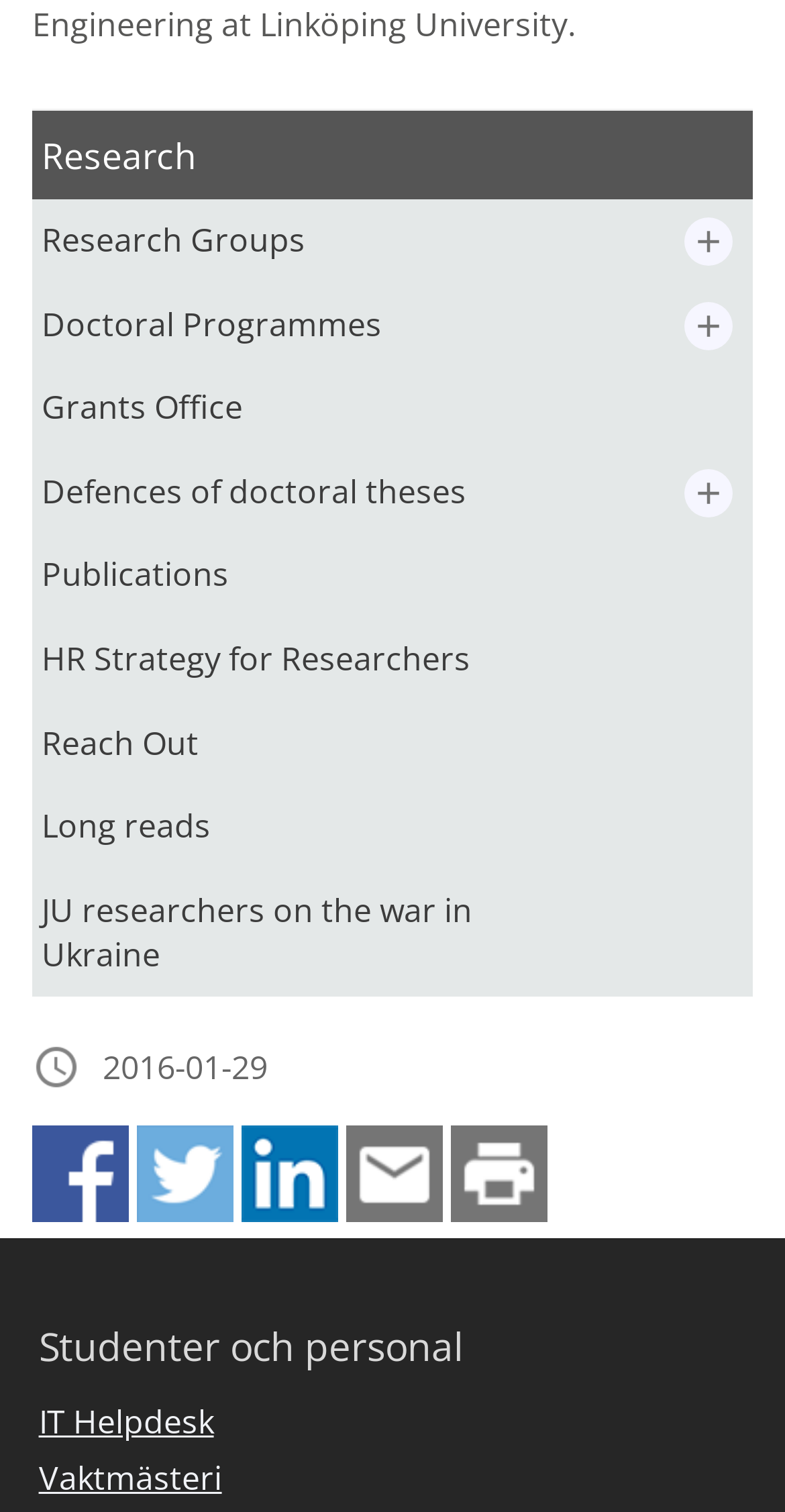How many links are available under the 'Research' category?
Answer the question with a single word or phrase by looking at the picture.

8